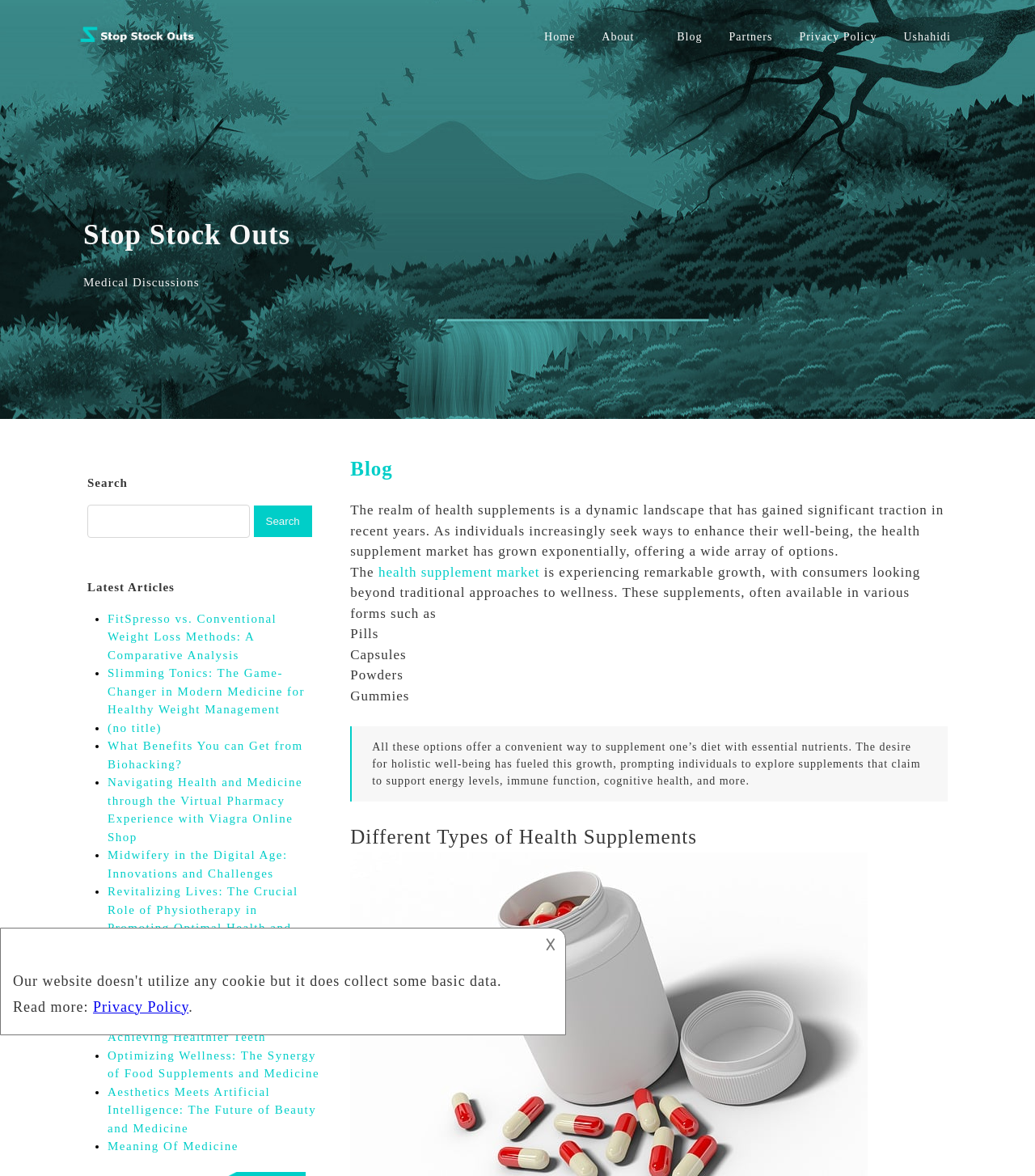What is the main topic of this blog?
Based on the content of the image, thoroughly explain and answer the question.

Based on the webpage content, the main topic of this blog is health supplements, which is evident from the various articles and discussions about different types of health supplements, their benefits, and their role in modern medicine.